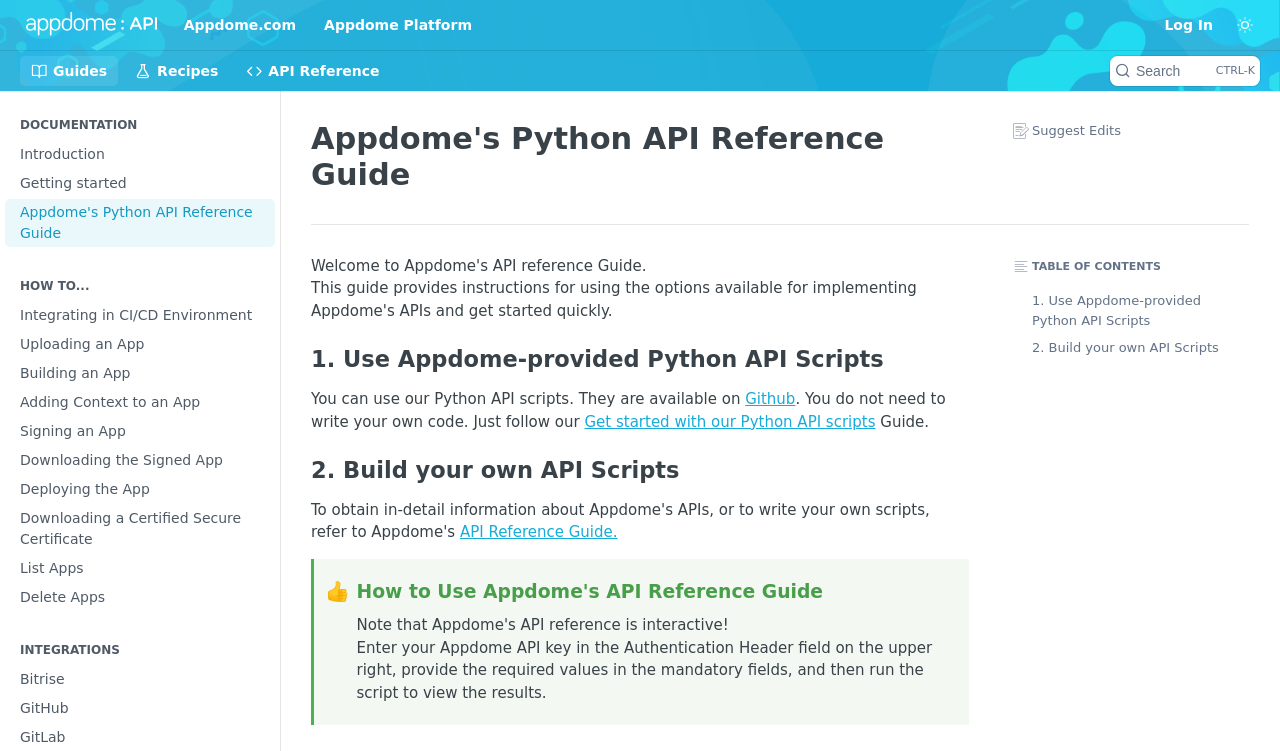Determine the bounding box coordinates of the clickable element to complete this instruction: "Search". Provide the coordinates in the format of four float numbers between 0 and 1, [left, top, right, bottom].

[0.867, 0.075, 0.984, 0.115]